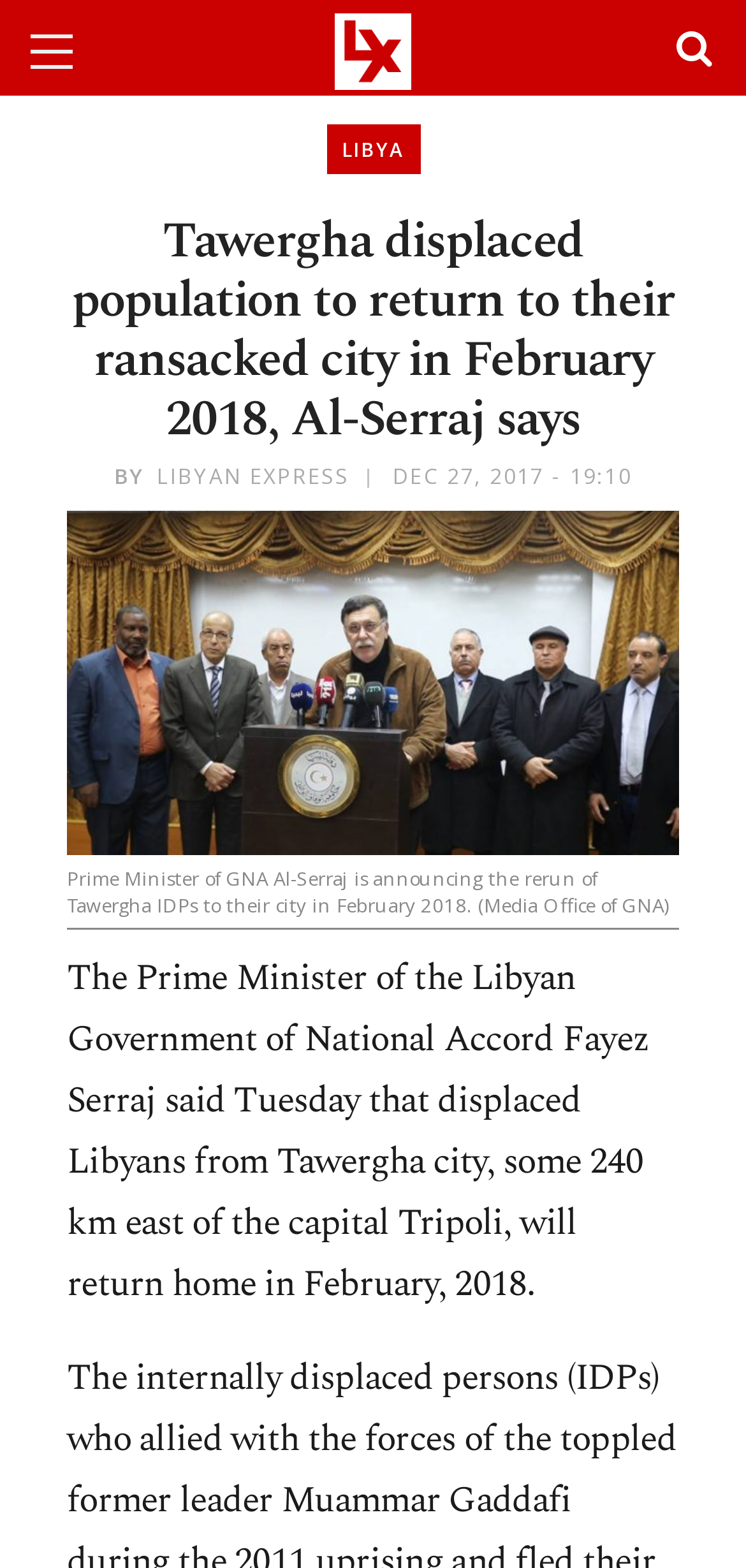Analyze the image and provide a detailed answer to the question: What is the date of the article?

The answer can be found in the time element which states 'DEC 27, 2017 - 19:10'.